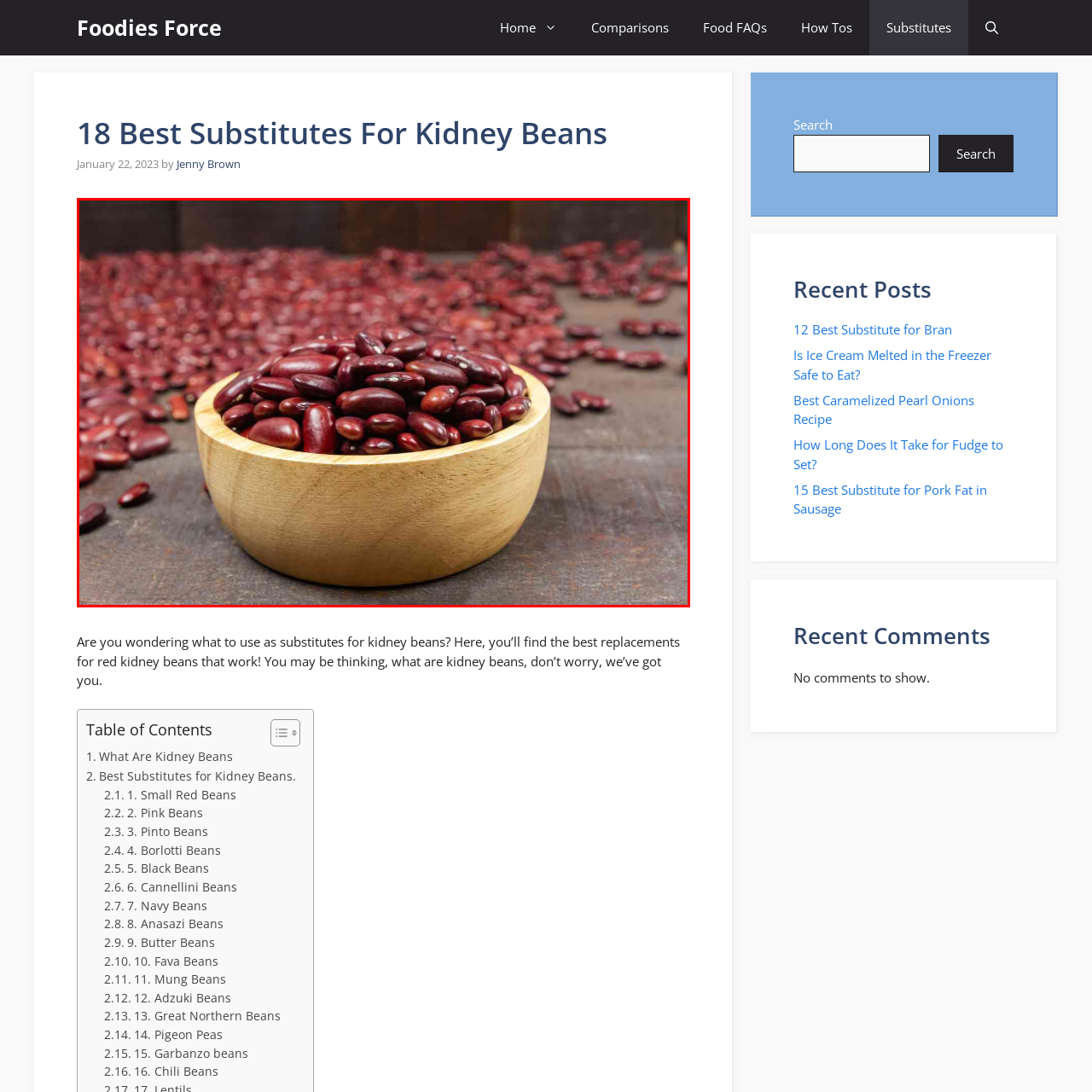What is the texture of the background?
Study the image within the red bounding box and deliver a detailed answer.

The caption describes the background as having a 'rustic wooden texture', which implies that the background has a natural, earthy aesthetic.